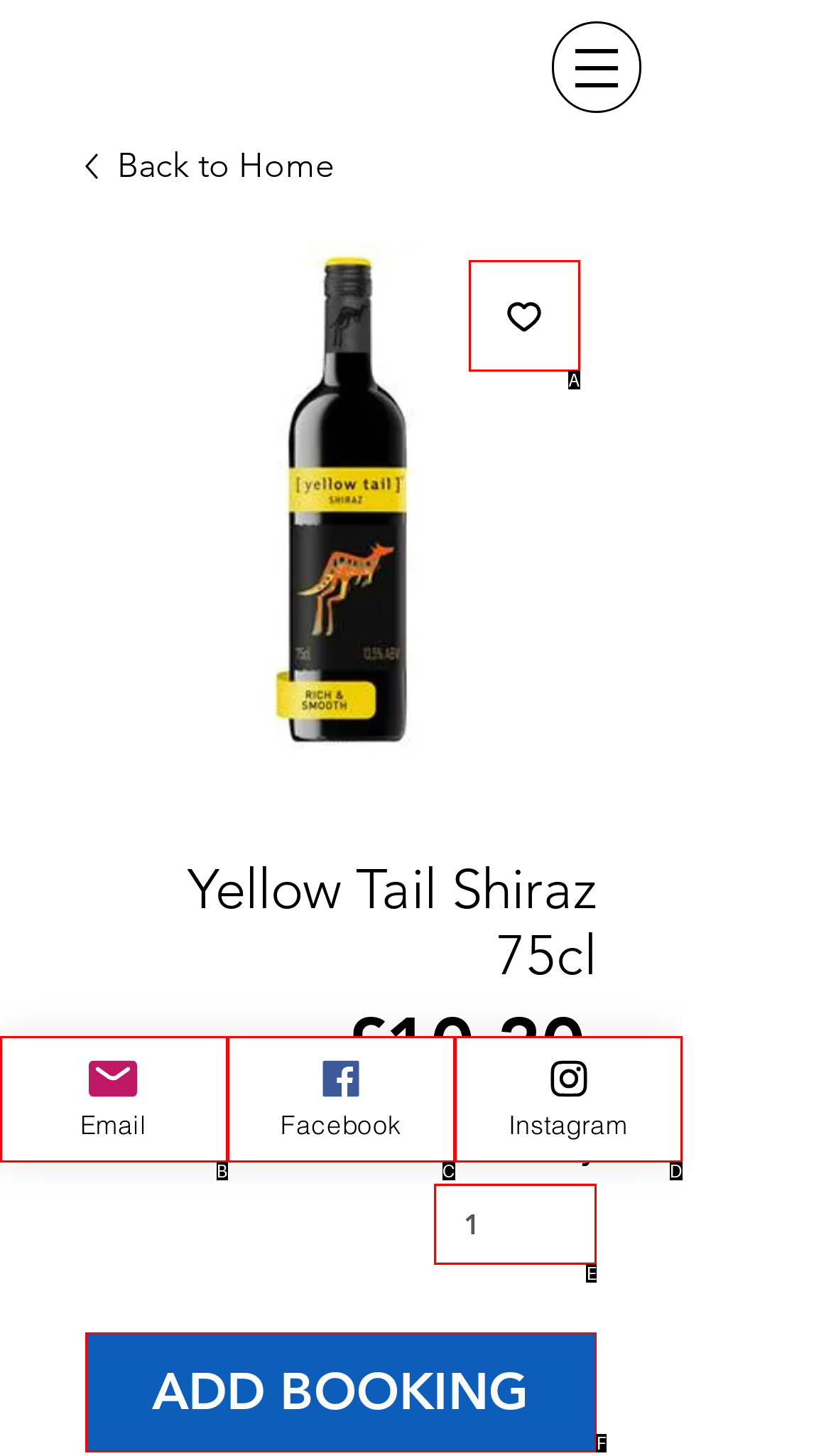Identify the HTML element that best matches the description: input value="1" aria-label="Quantity" value="1". Provide your answer by selecting the corresponding letter from the given options.

E